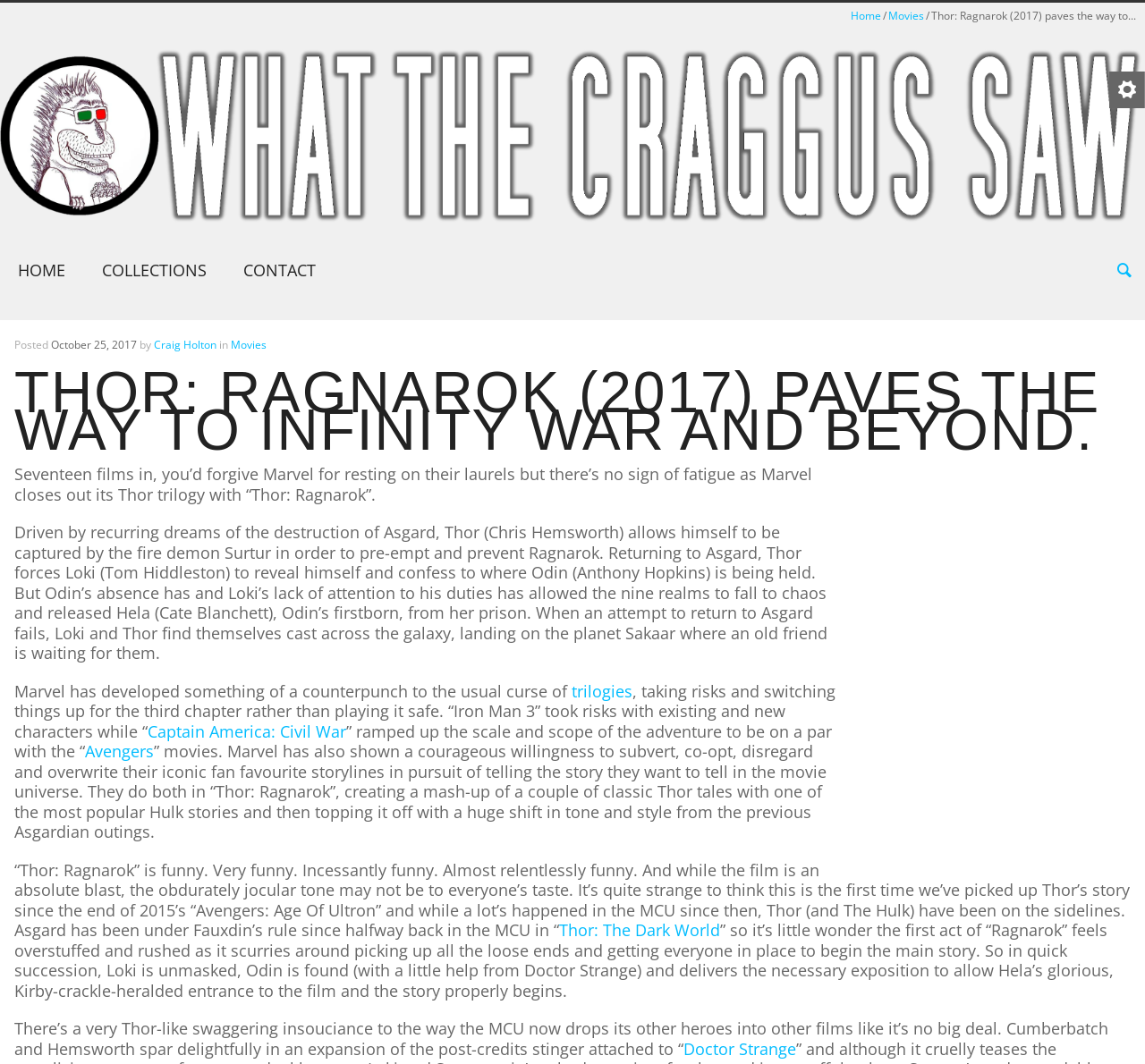Who plays the role of Thor in the movie?
Analyze the image and provide a thorough answer to the question.

The actor who plays the role of Thor in the movie can be found in the paragraph that describes the plot of the movie, which mentions 'Thor (Chris Hemsworth) allows himself to be captured by the fire demon Surtur...'